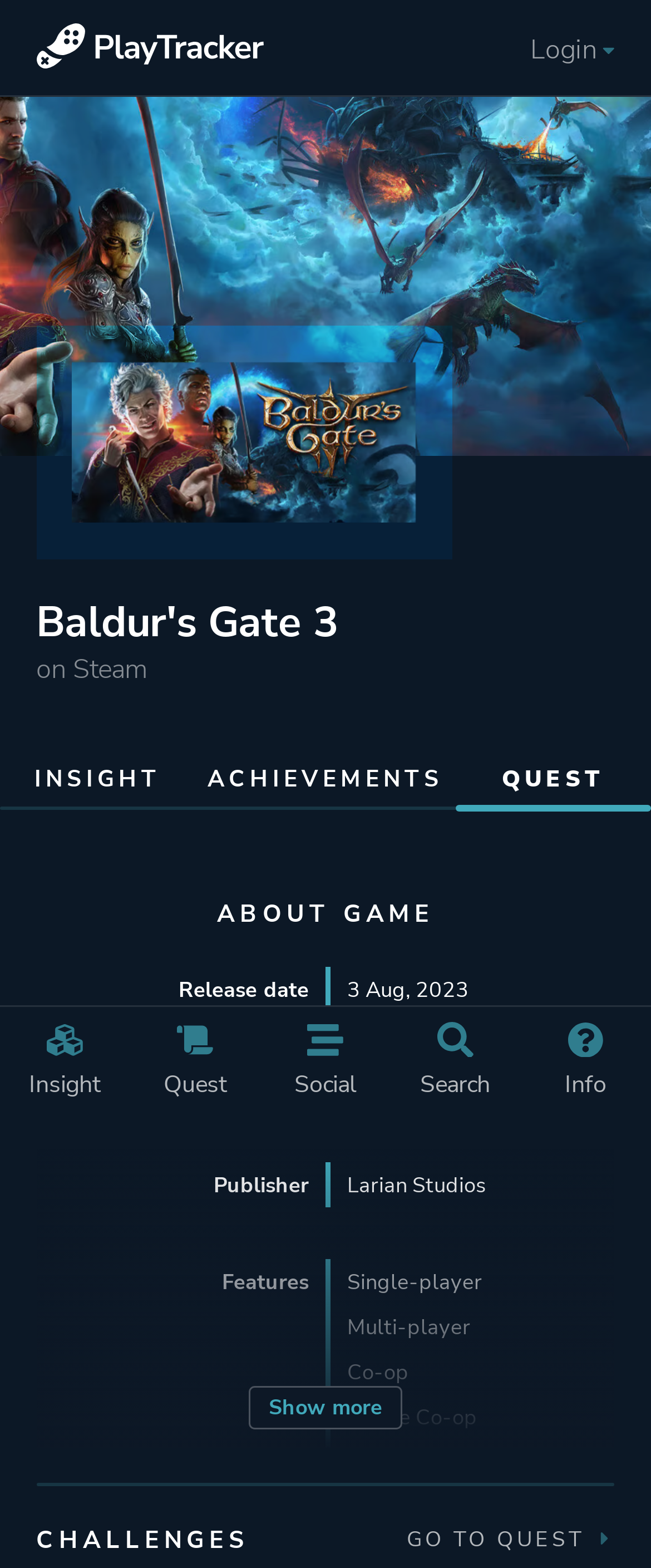Find the bounding box coordinates of the clickable area that will achieve the following instruction: "Go to Quest".

[0.2, 0.646, 0.4, 0.707]